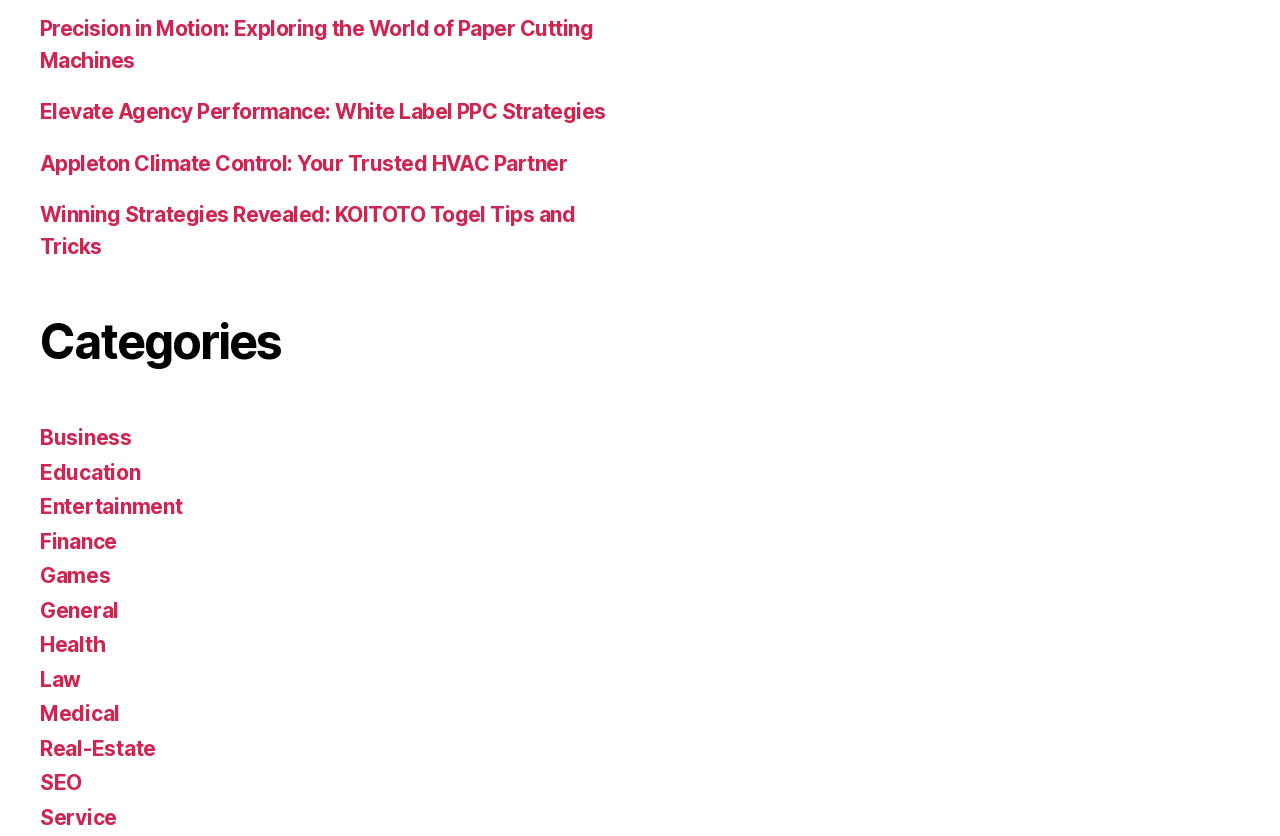Answer in one word or a short phrase: 
How many links are listed above the 'Categories' heading?

4